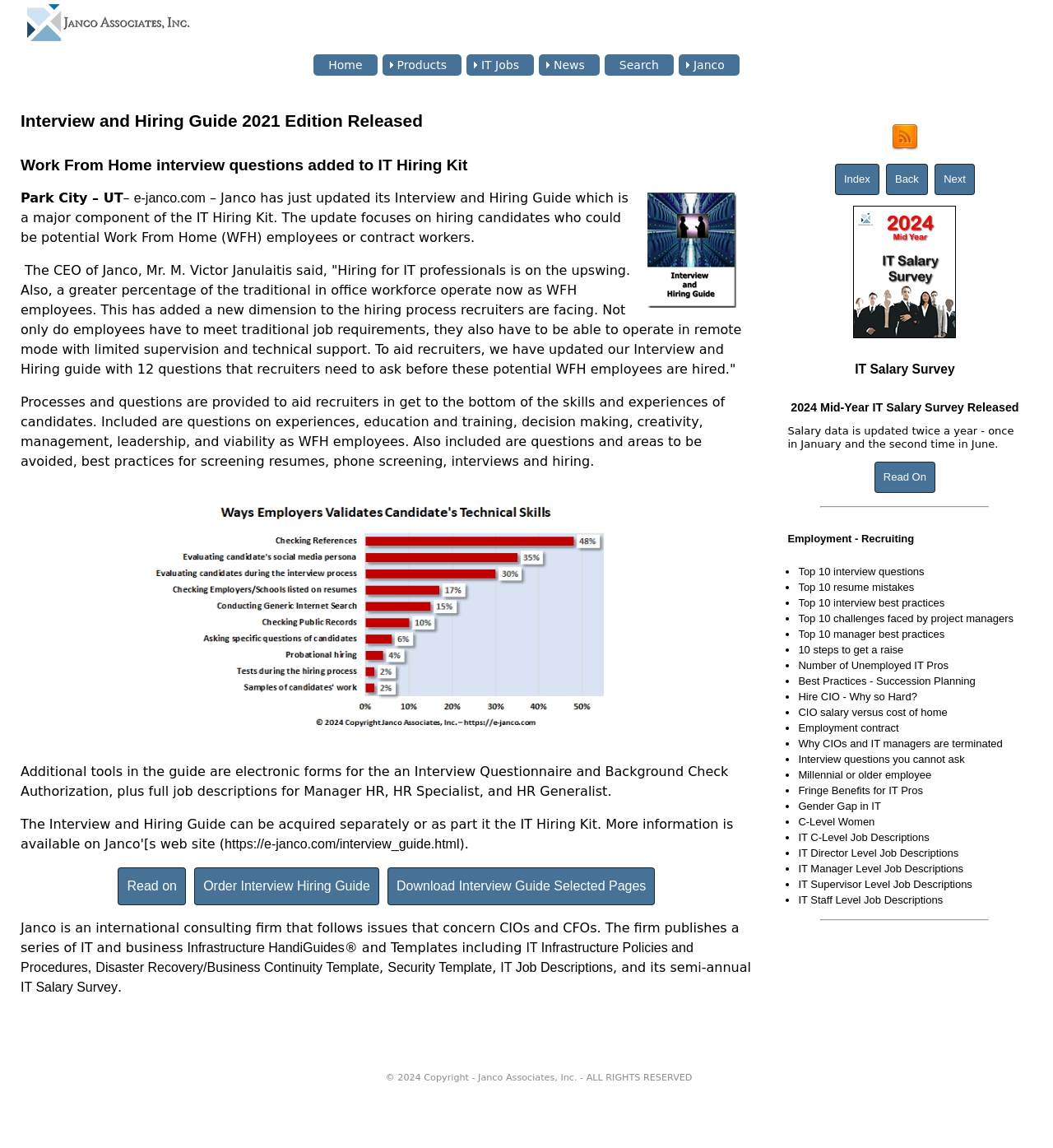Find the bounding box coordinates of the UI element according to this description: "(03) 9387 3269".

None